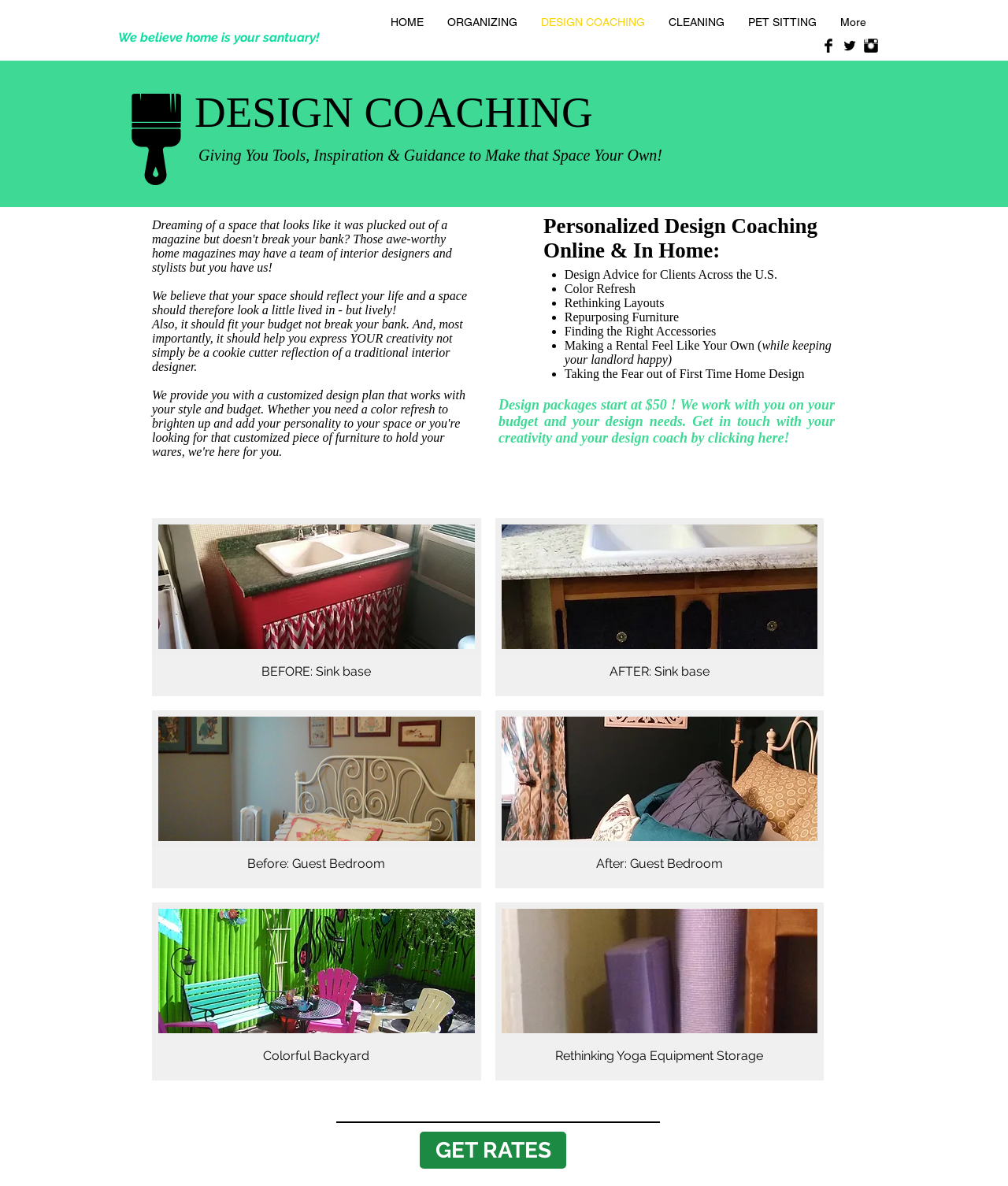Bounding box coordinates must be specified in the format (top-left x, top-left y, bottom-right x, bottom-right y). All values should be floating point numbers between 0 and 1. What are the bounding box coordinates of the UI element described as: More

[0.822, 0.012, 0.871, 0.025]